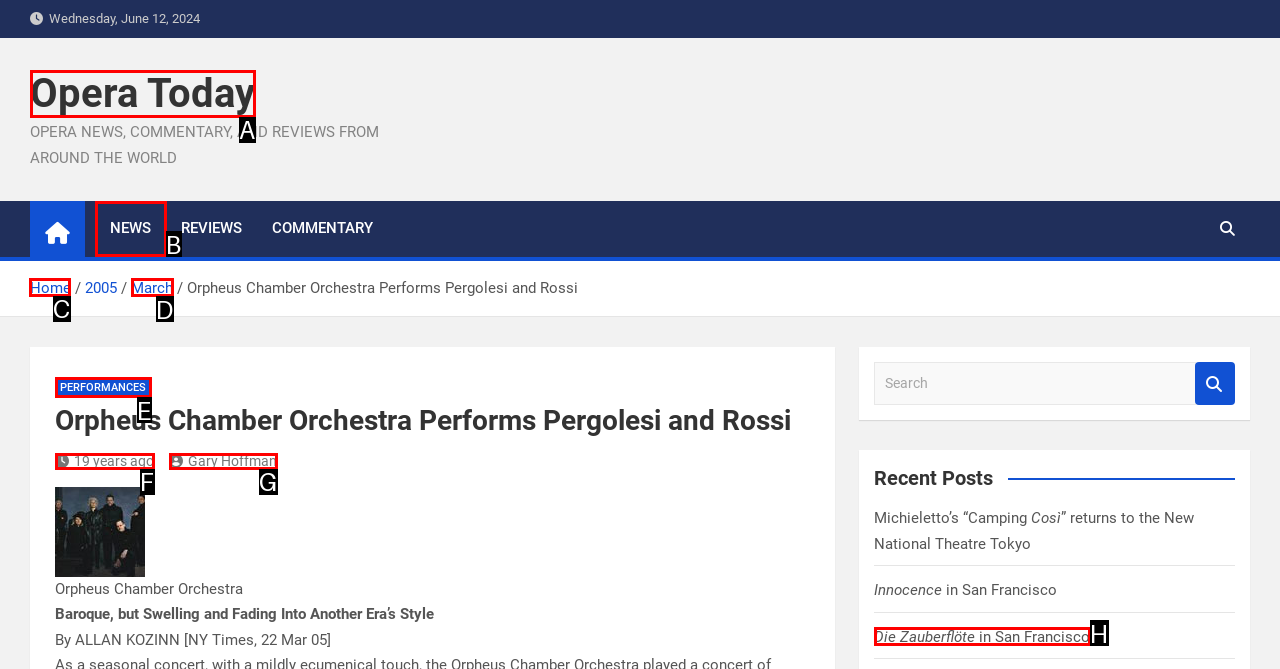Point out the specific HTML element to click to complete this task: Go to the 'Home' page Reply with the letter of the chosen option.

C